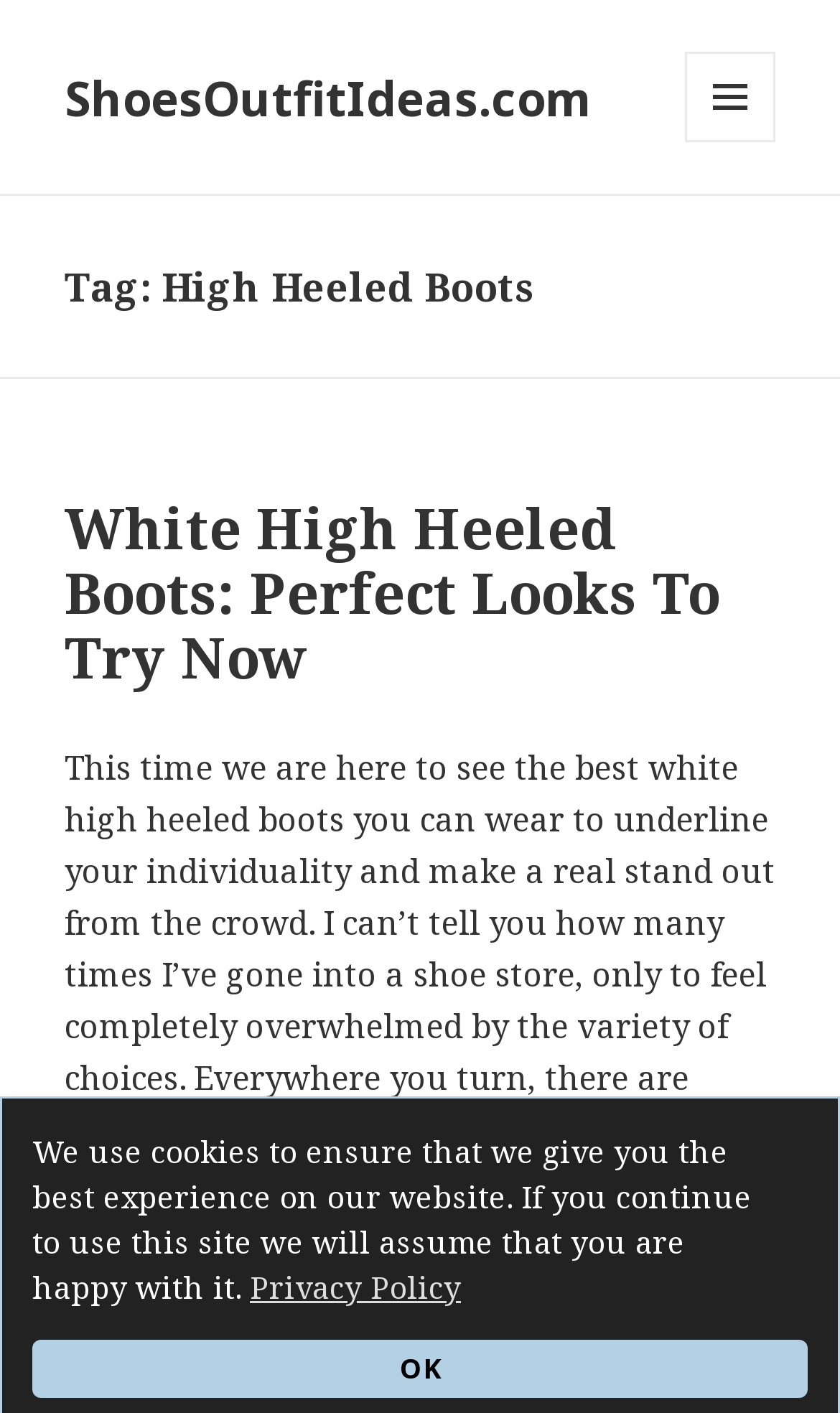What is the purpose of the button with the icon?
Provide a one-word or short-phrase answer based on the image.

MENU AND WIDGETS